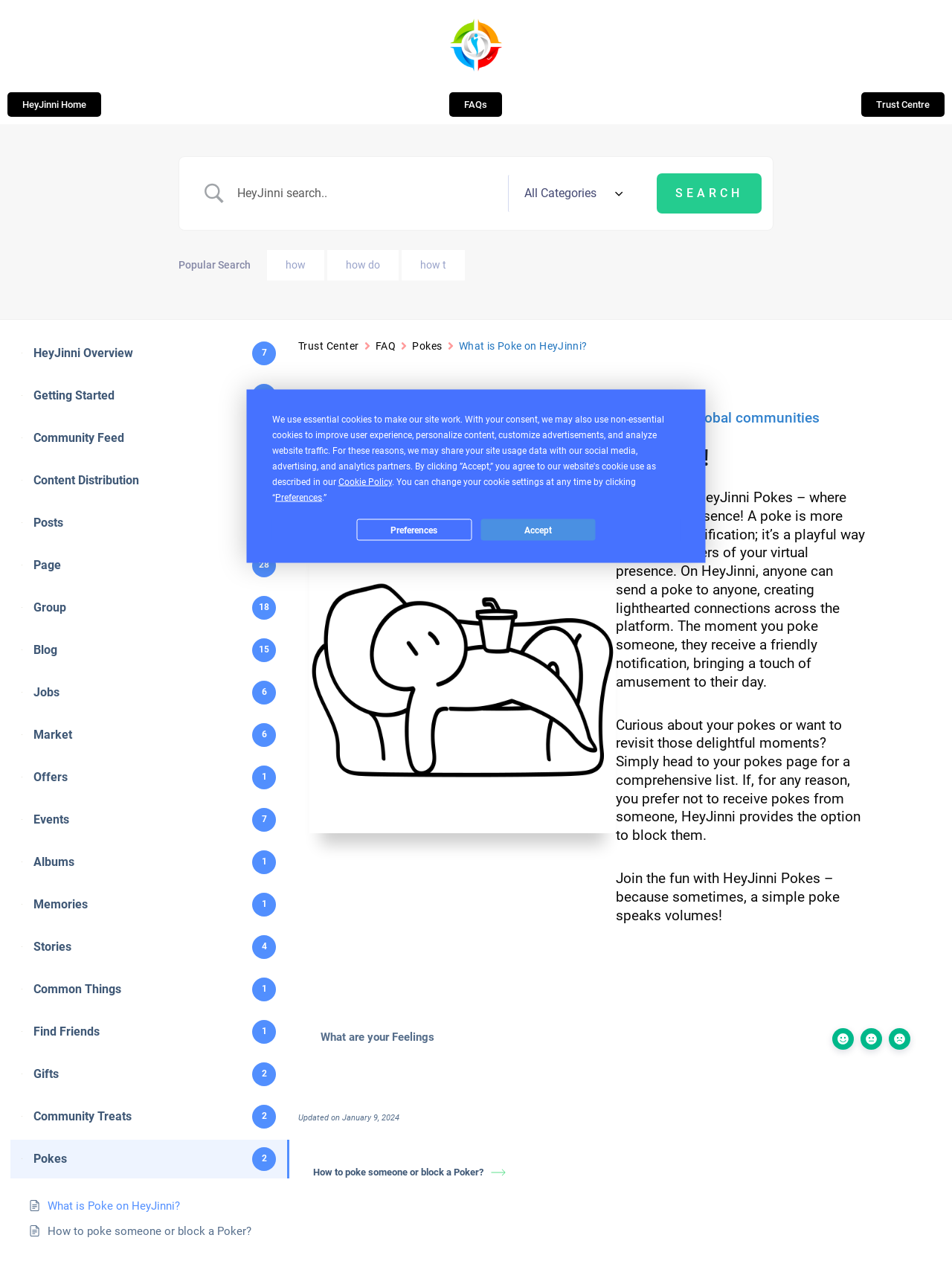Please find the bounding box coordinates of the element's region to be clicked to carry out this instruction: "Learn about Pokes".

[0.035, 0.914, 0.07, 0.924]